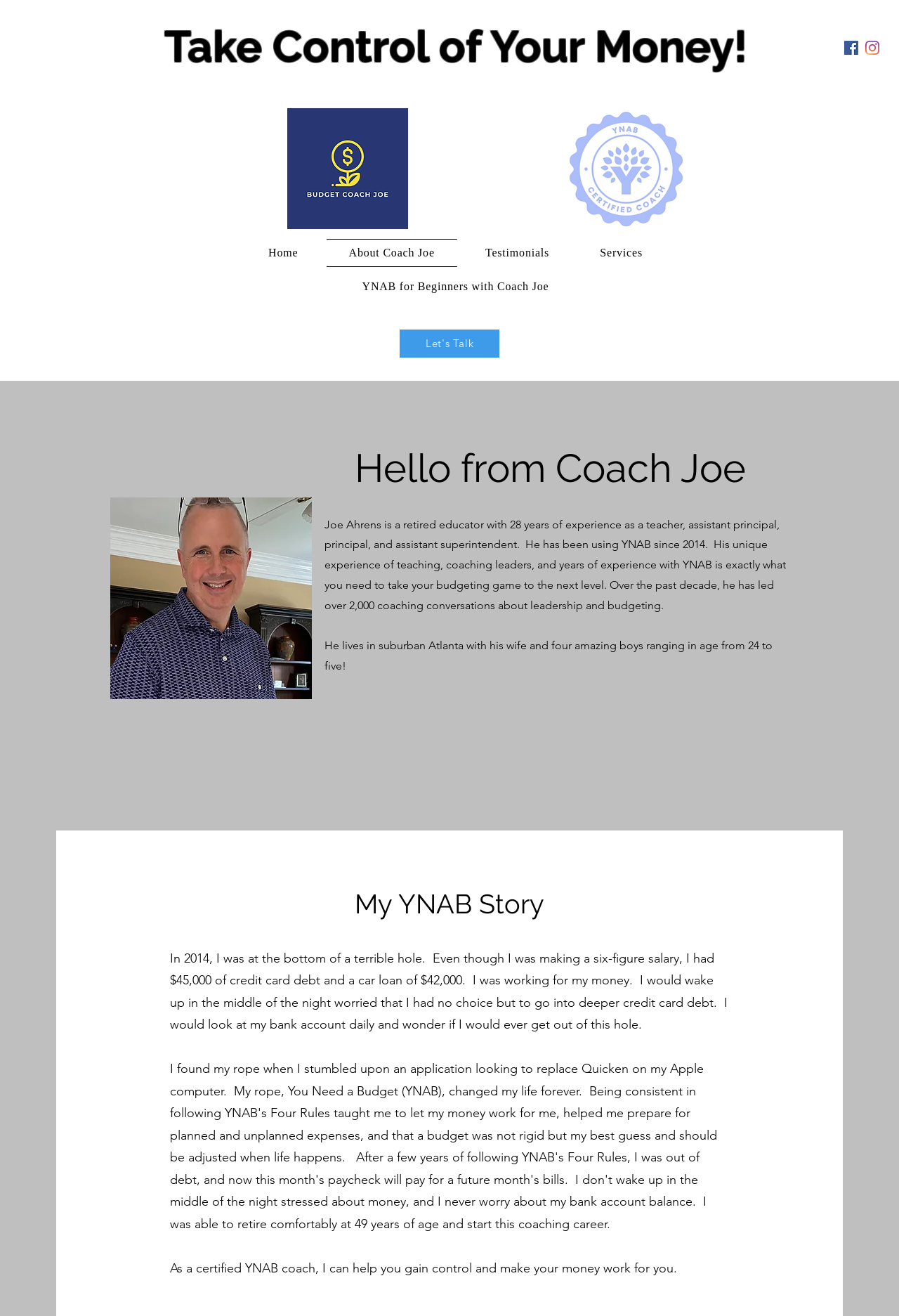What is the name of the budgeting tool Coach Joe uses?
Based on the screenshot, give a detailed explanation to answer the question.

YNAB is mentioned multiple times on the webpage, including in the text 'He has been using YNAB since 2014' and 'YNAB for Beginners with Coach Joe'.